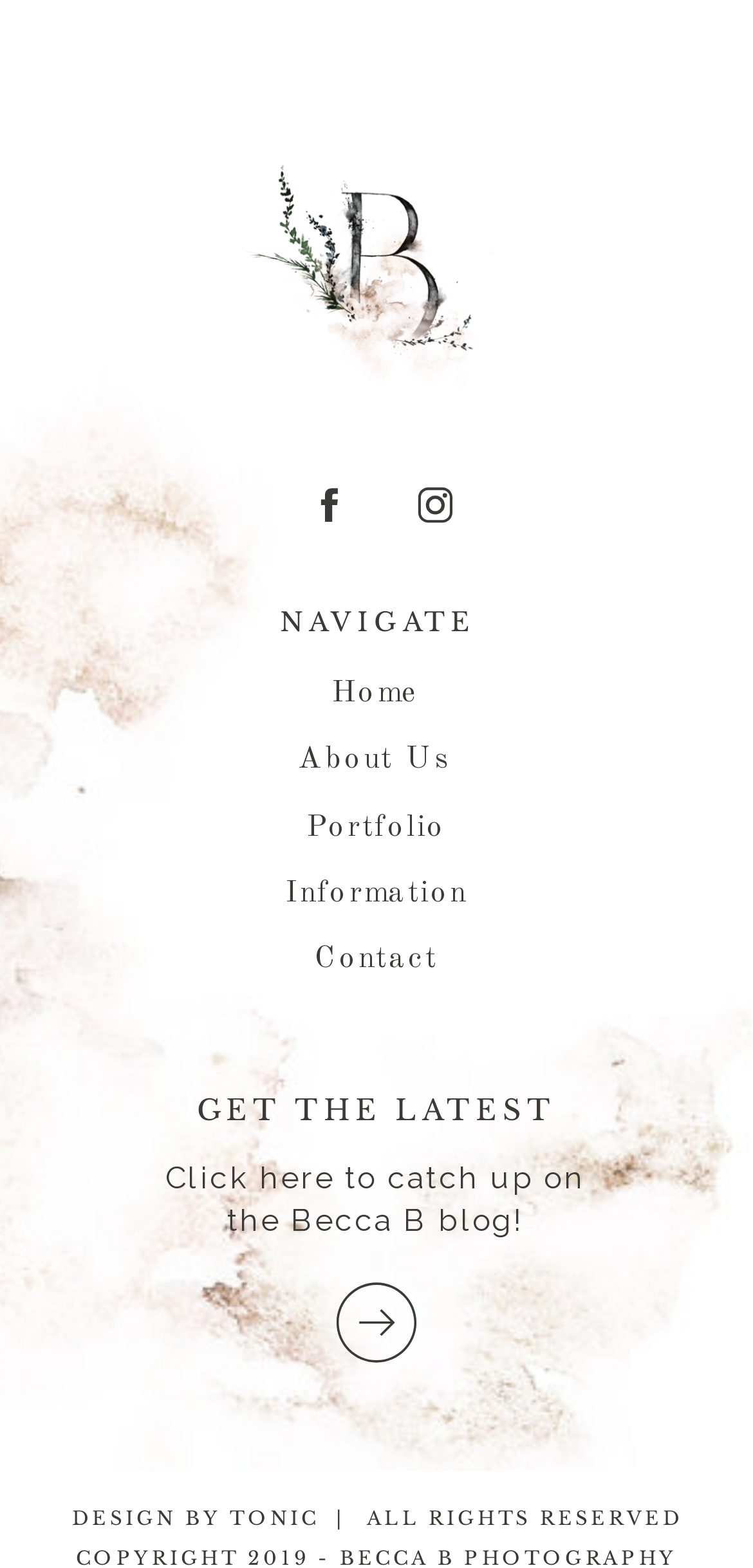Please identify the bounding box coordinates of the element's region that I should click in order to complete the following instruction: "Read the latest blog". The bounding box coordinates consist of four float numbers between 0 and 1, i.e., [left, top, right, bottom].

[0.202, 0.739, 0.798, 0.801]